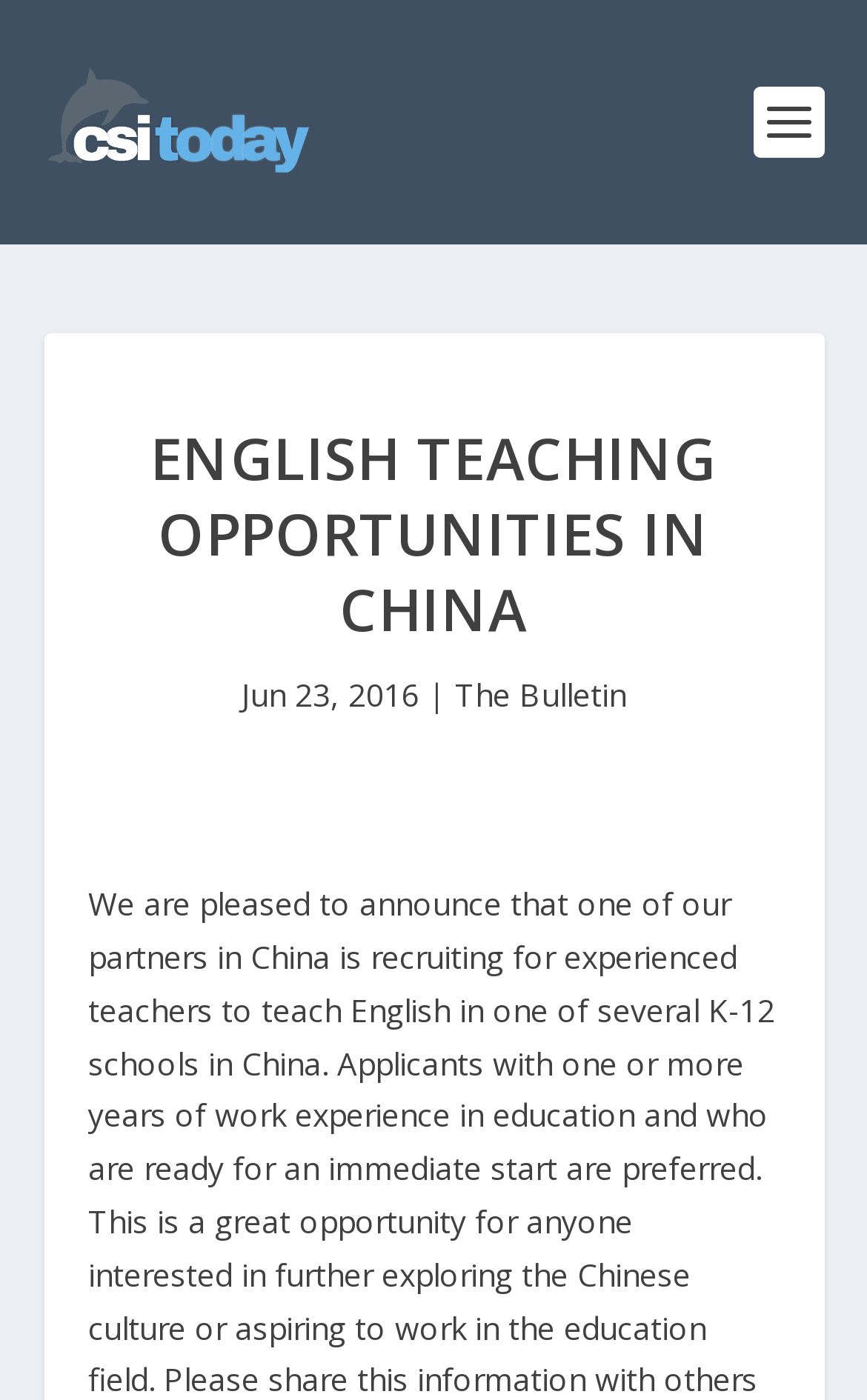Given the element description, predict the bounding box coordinates in the format (top-left x, top-left y, bottom-right x, bottom-right y). Make sure all values are between 0 and 1. Here is the element description: The Bulletin

[0.524, 0.482, 0.722, 0.512]